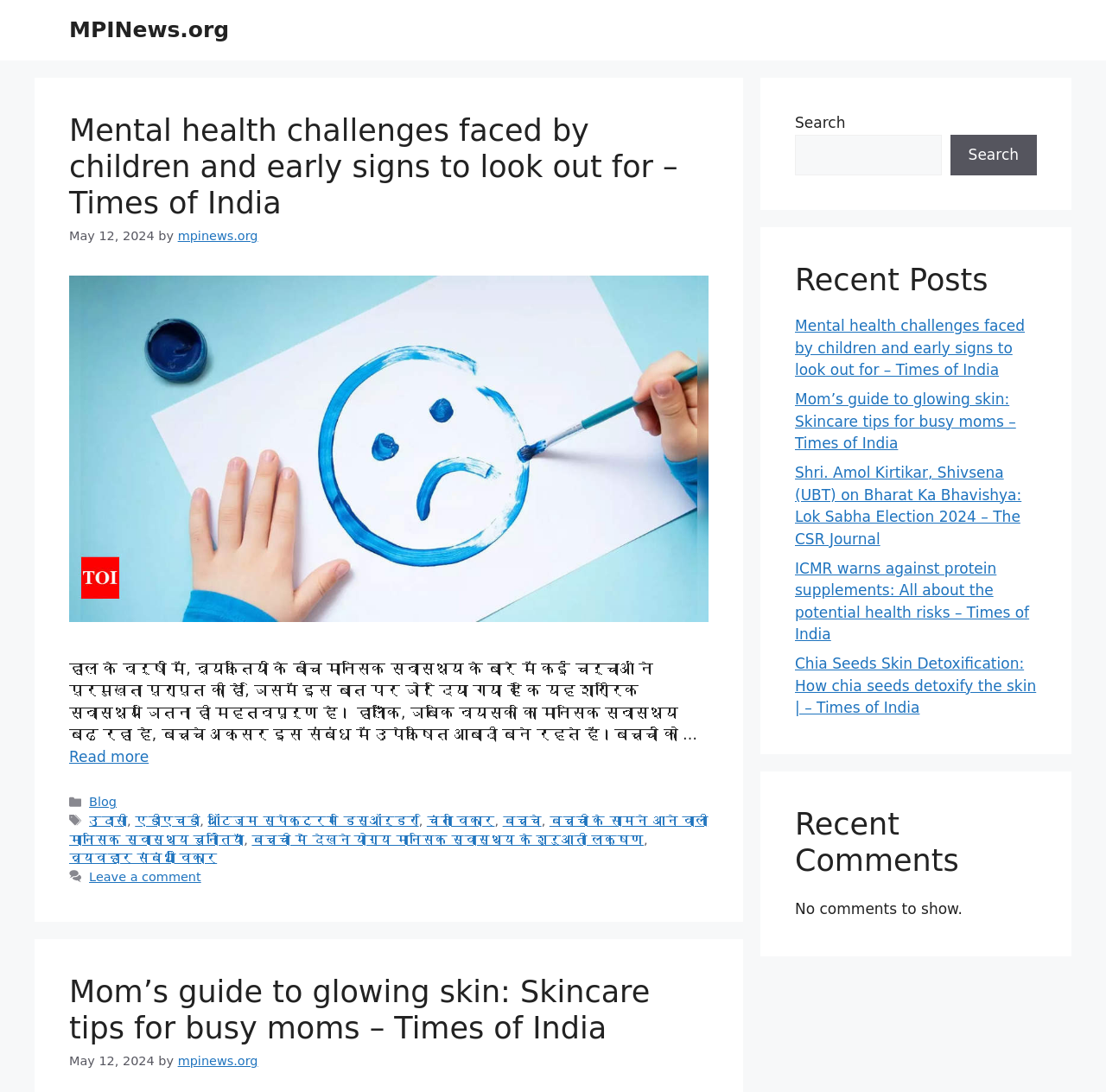Please find the bounding box coordinates of the element that must be clicked to perform the given instruction: "View recent posts". The coordinates should be four float numbers from 0 to 1, i.e., [left, top, right, bottom].

[0.719, 0.24, 0.938, 0.273]